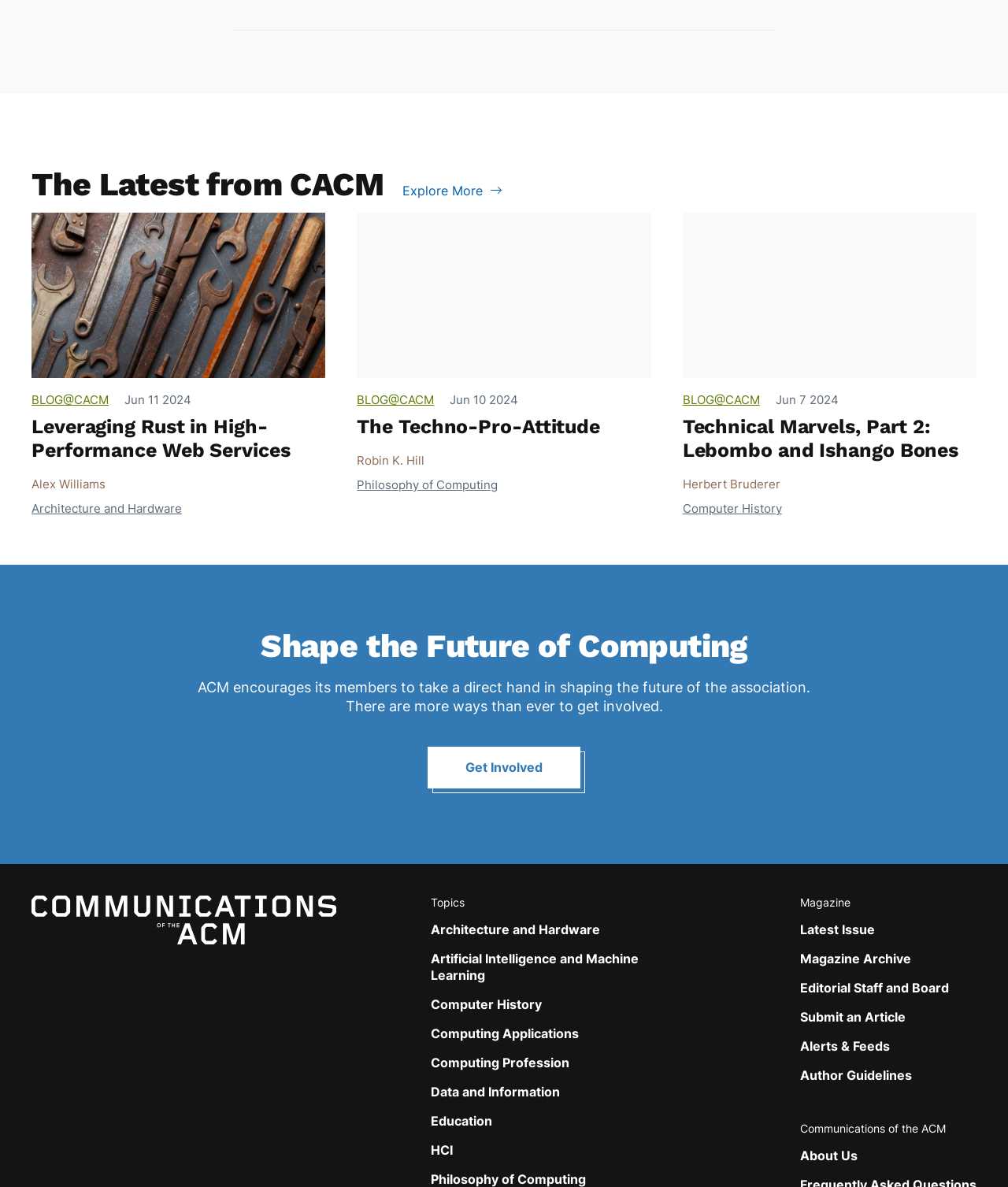Please identify the coordinates of the bounding box that should be clicked to fulfill this instruction: "Explore more from The Latest from CACM".

[0.399, 0.154, 0.711, 0.167]